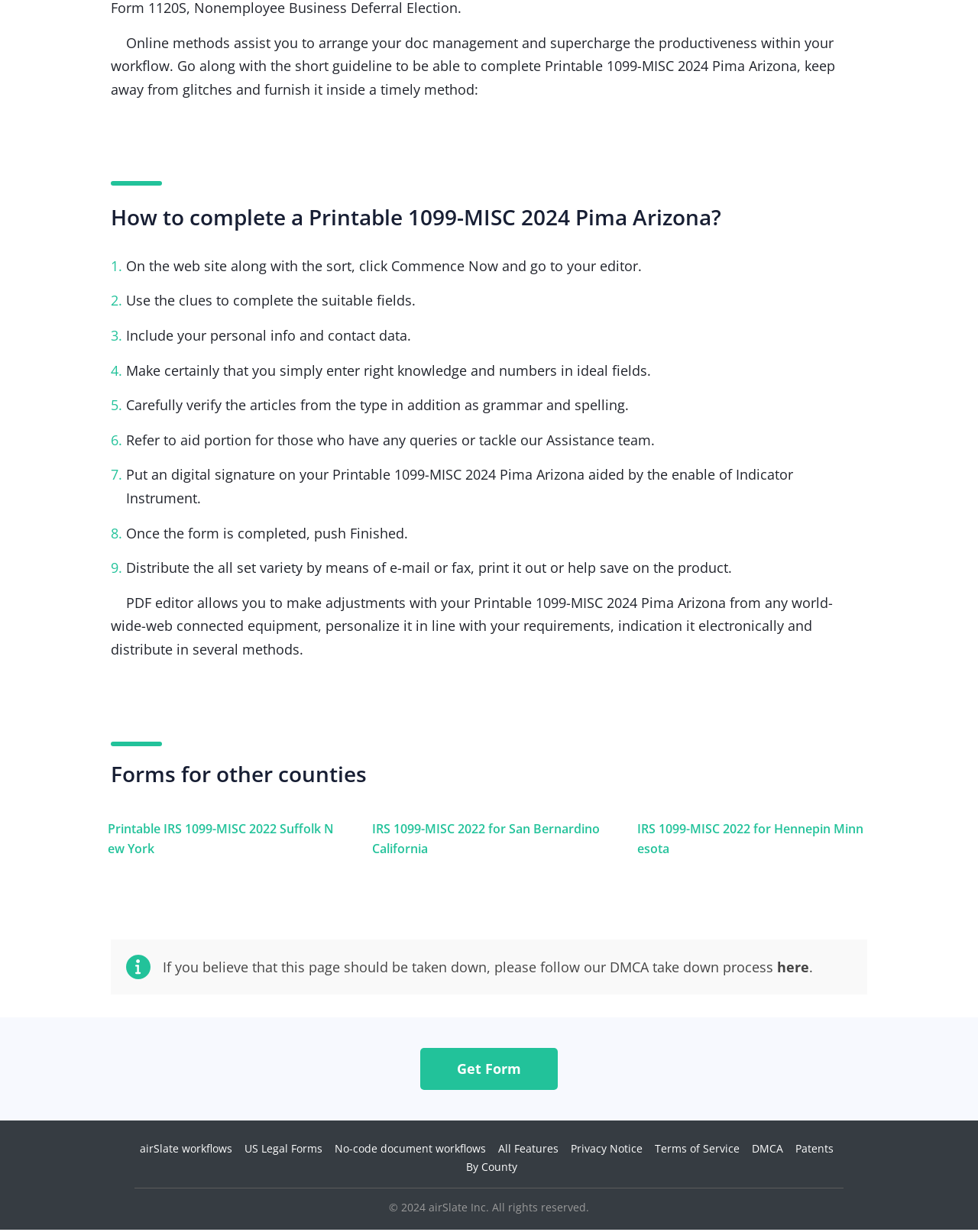What is the position of the 'Get Form' button?
Please elaborate on the answer to the question with detailed information.

According to the bounding box coordinates, the 'Get Form' button is located at [0.43, 0.863, 0.57, 0.877], which indicates it is positioned at the bottom center of the webpage.